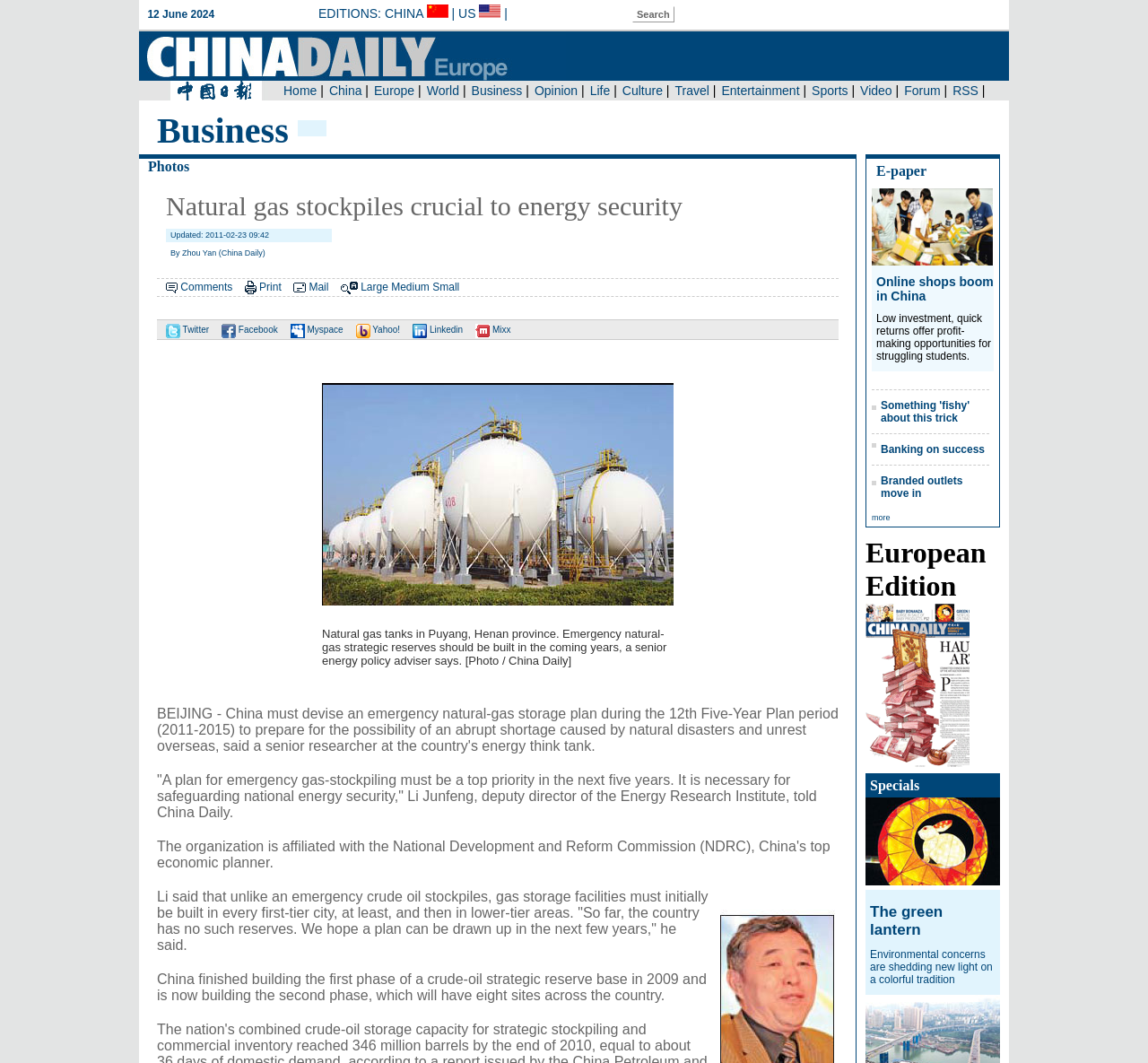What is the topic of the news article?
Could you answer the question with a detailed and thorough explanation?

I determined the topic of the news article by looking at the heading element 'Natural gas stockpiles crucial to energy security' located at [0.137, 0.173, 0.734, 0.215] and the static text elements that follow, which discuss the importance of natural gas stockpiles for energy security. The presence of these elements suggests that the topic of the news article is natural gas stockpiles.